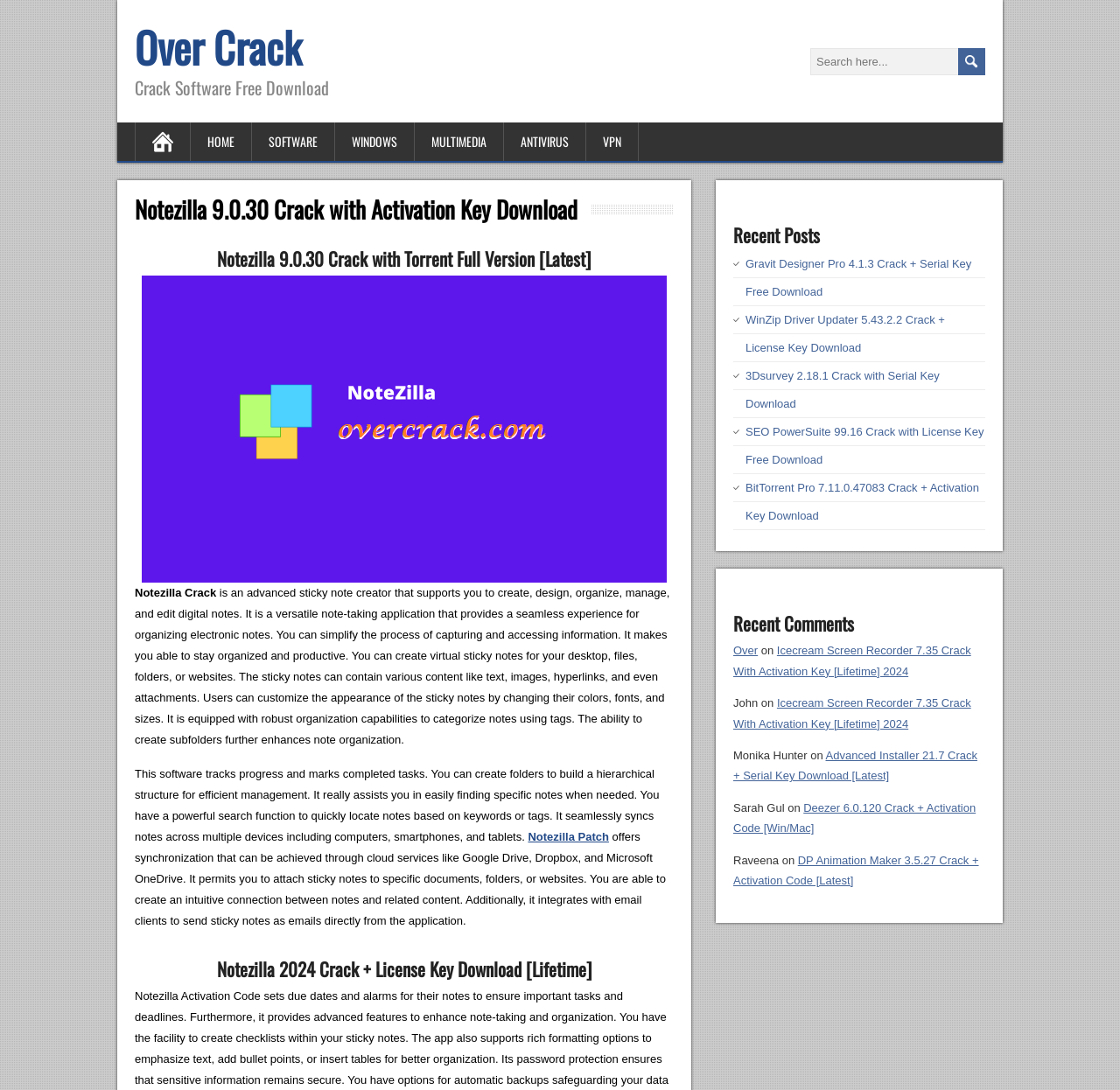Find the bounding box coordinates of the element I should click to carry out the following instruction: "Check recent comments".

[0.655, 0.562, 0.88, 0.582]